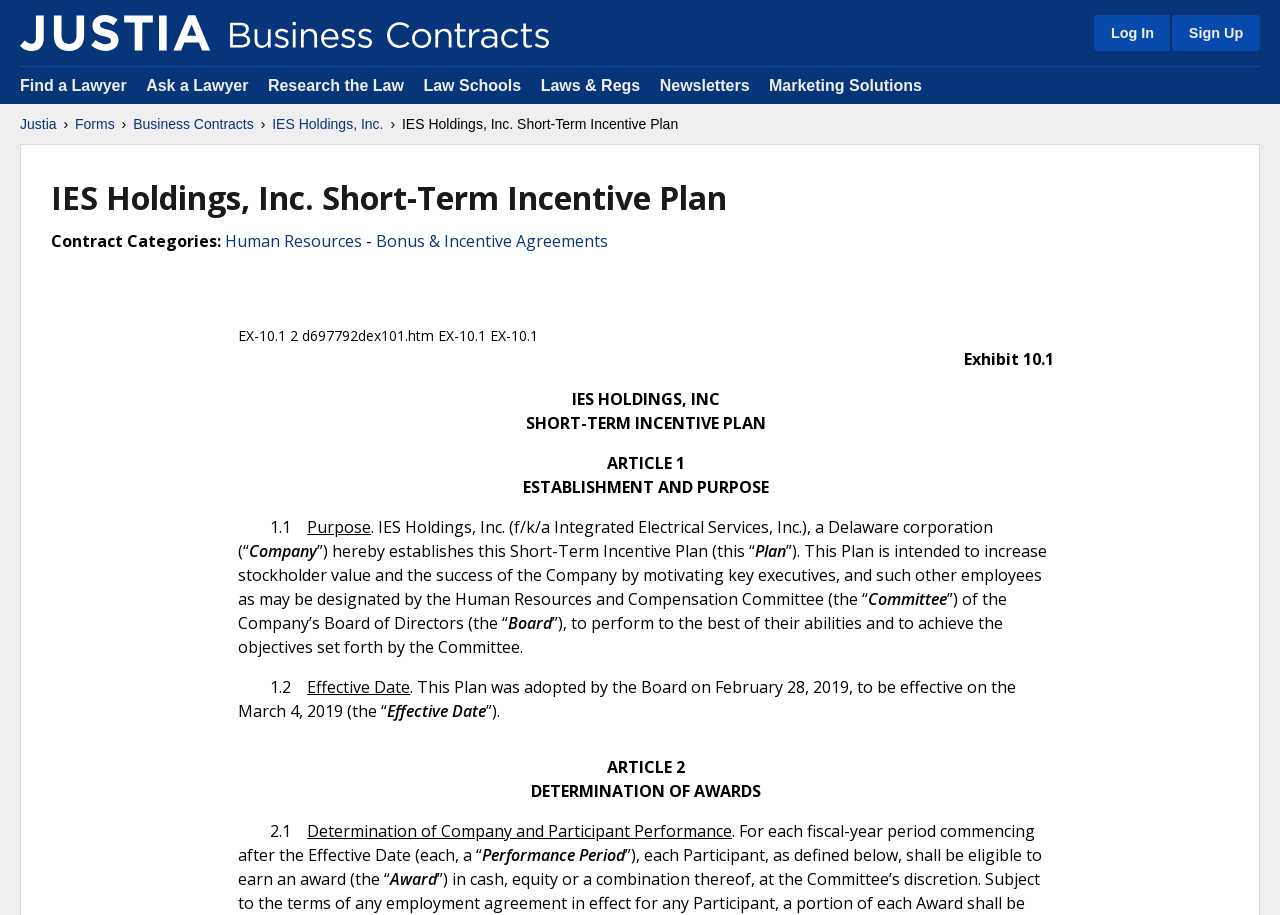Please identify the bounding box coordinates of the region to click in order to complete the given instruction: "Click on Sign Up". The coordinates should be four float numbers between 0 and 1, i.e., [left, top, right, bottom].

[0.914, 0.016, 0.984, 0.056]